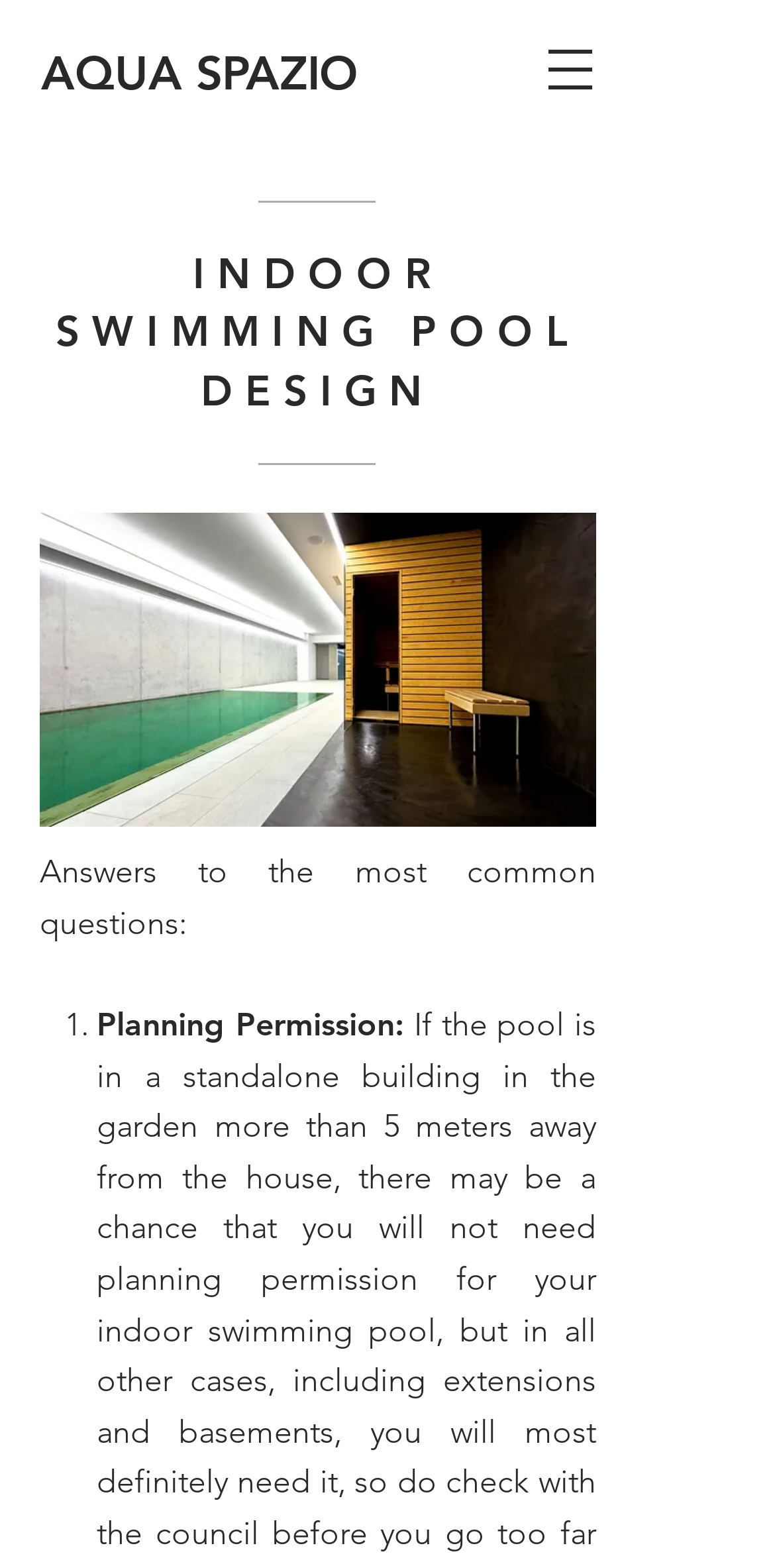Bounding box coordinates are specified in the format (top-left x, top-left y, bottom-right x, bottom-right y). All values are floating point numbers bounded between 0 and 1. Please provide the bounding box coordinate of the region this sentence describes: AQUA SPAZIO

[0.051, 0.013, 0.462, 0.081]